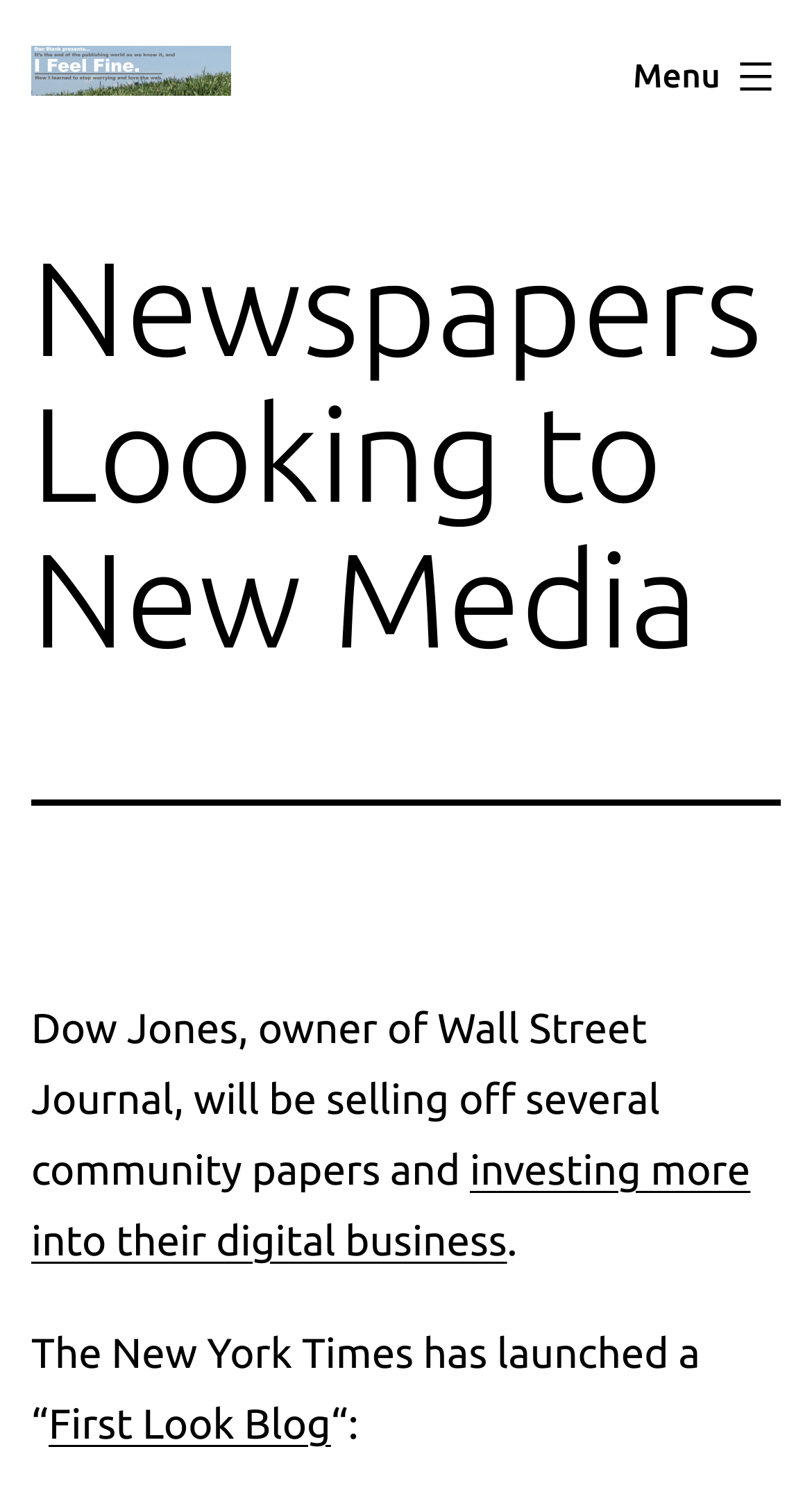Using the webpage screenshot and the element description First Look Blog, determine the bounding box coordinates. Specify the coordinates in the format (top-left x, top-left y, bottom-right x, bottom-right y) with values ranging from 0 to 1.

[0.06, 0.938, 0.408, 0.971]